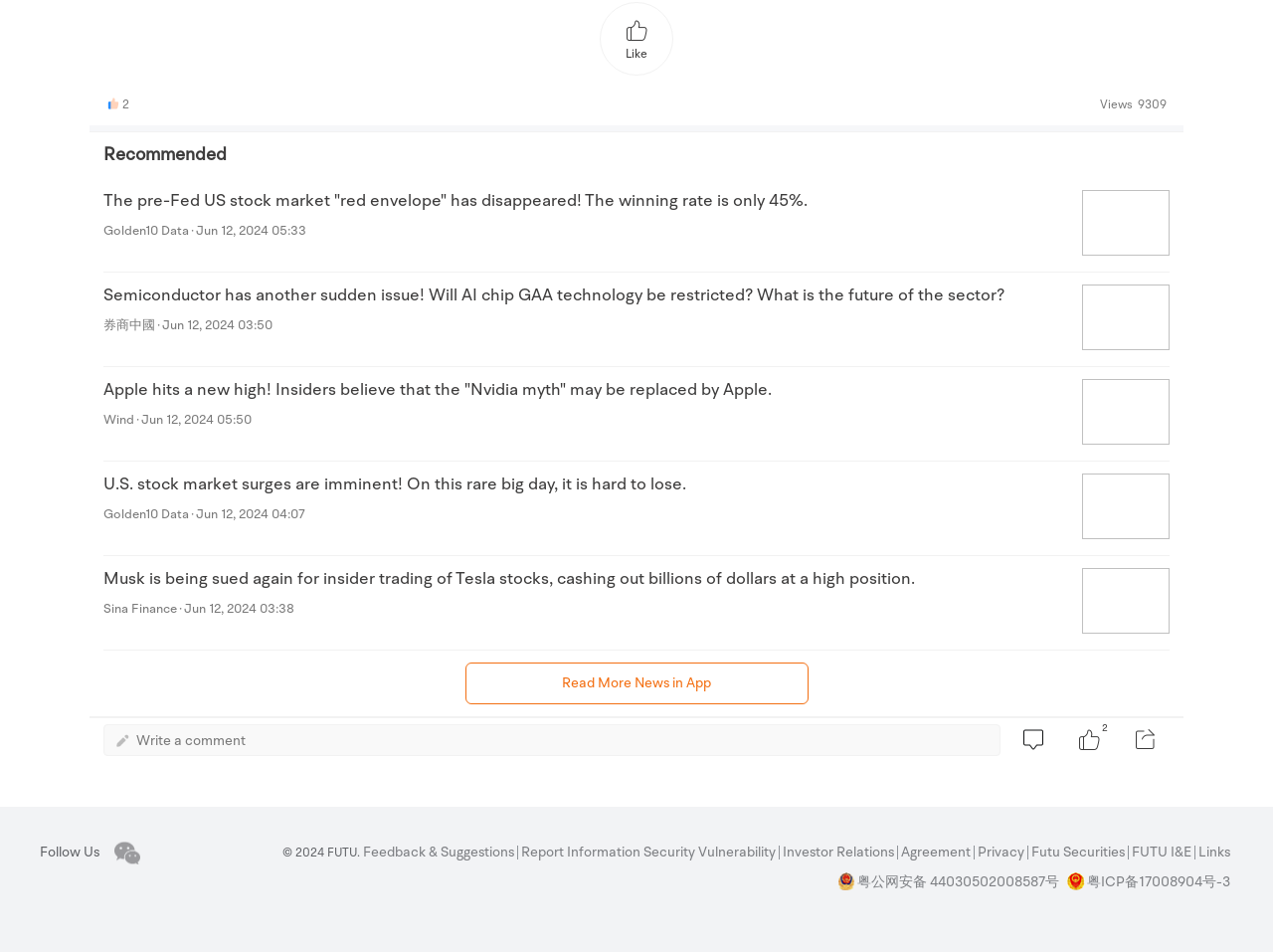Identify the bounding box coordinates of the element to click to follow this instruction: 'Provide feedback and suggestions'. Ensure the coordinates are four float values between 0 and 1, provided as [left, top, right, bottom].

[0.285, 0.888, 0.407, 0.903]